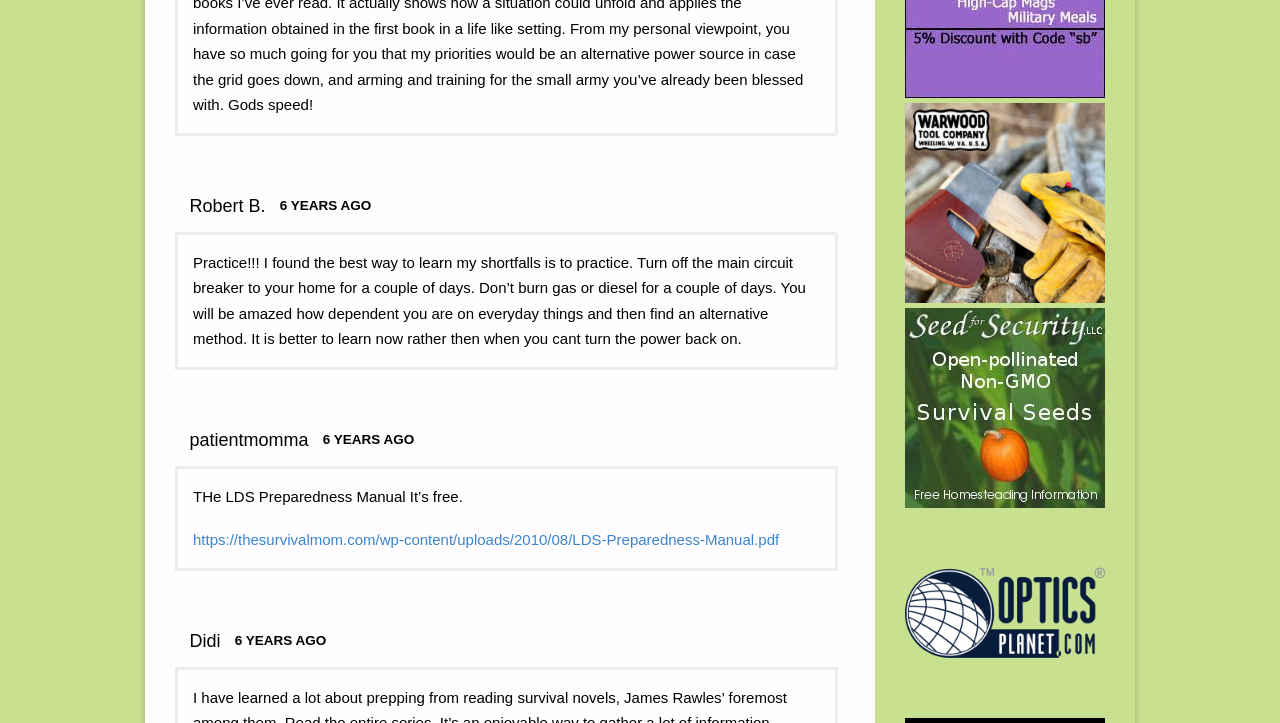How long ago was the first comment posted?
Answer the question with a thorough and detailed explanation.

The first comment has a timestamp of '6 YEARS AGO', which indicates when the comment was posted.